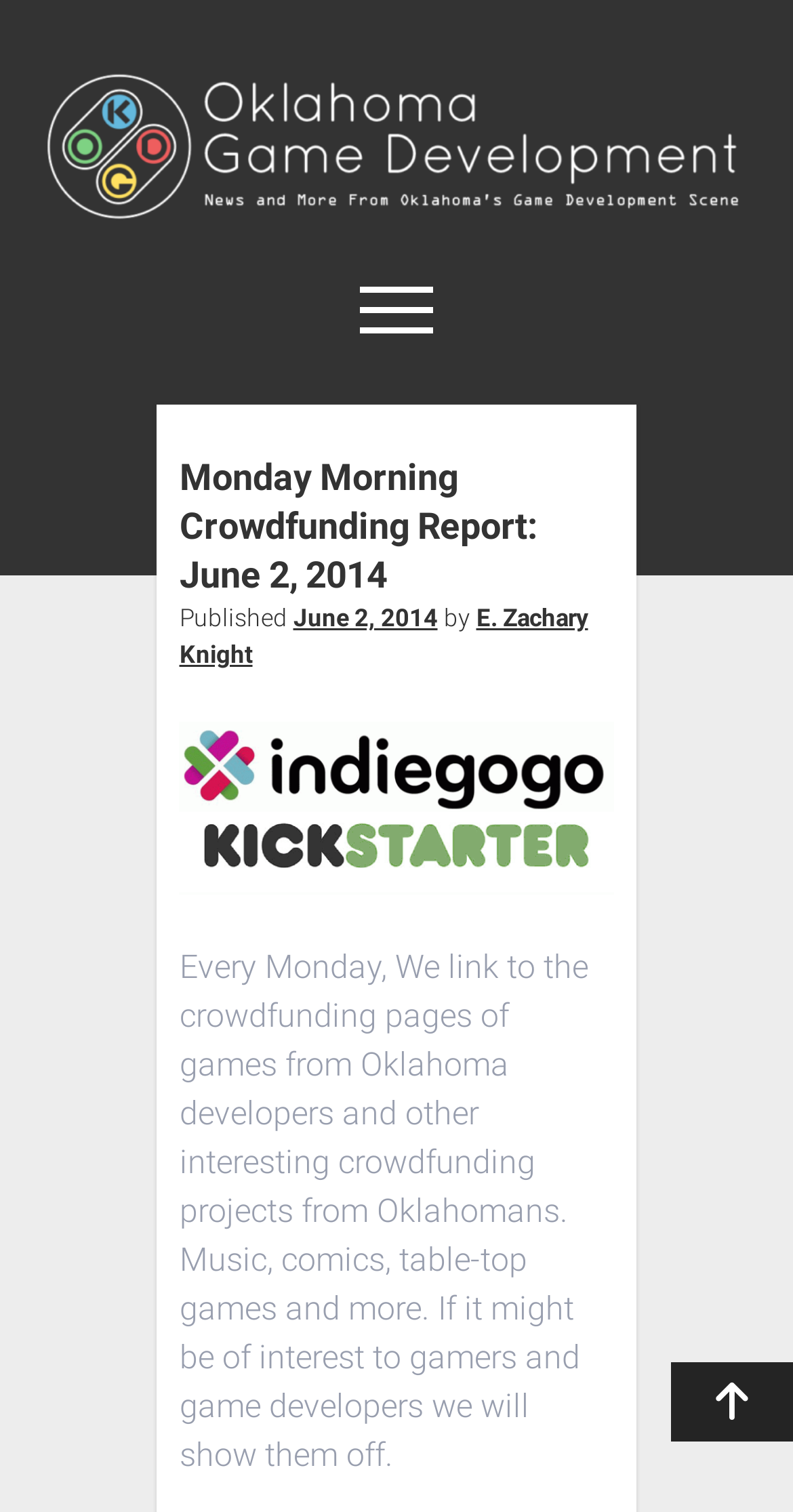Look at the image and write a detailed answer to the question: 
What is the date of the Monday Morning Crowdfunding Report?

The date of the Monday Morning Crowdfunding Report can be found in the link 'June 2, 2014' which is located below the heading 'Monday Morning Crowdfunding Report: June 2, 2014'.